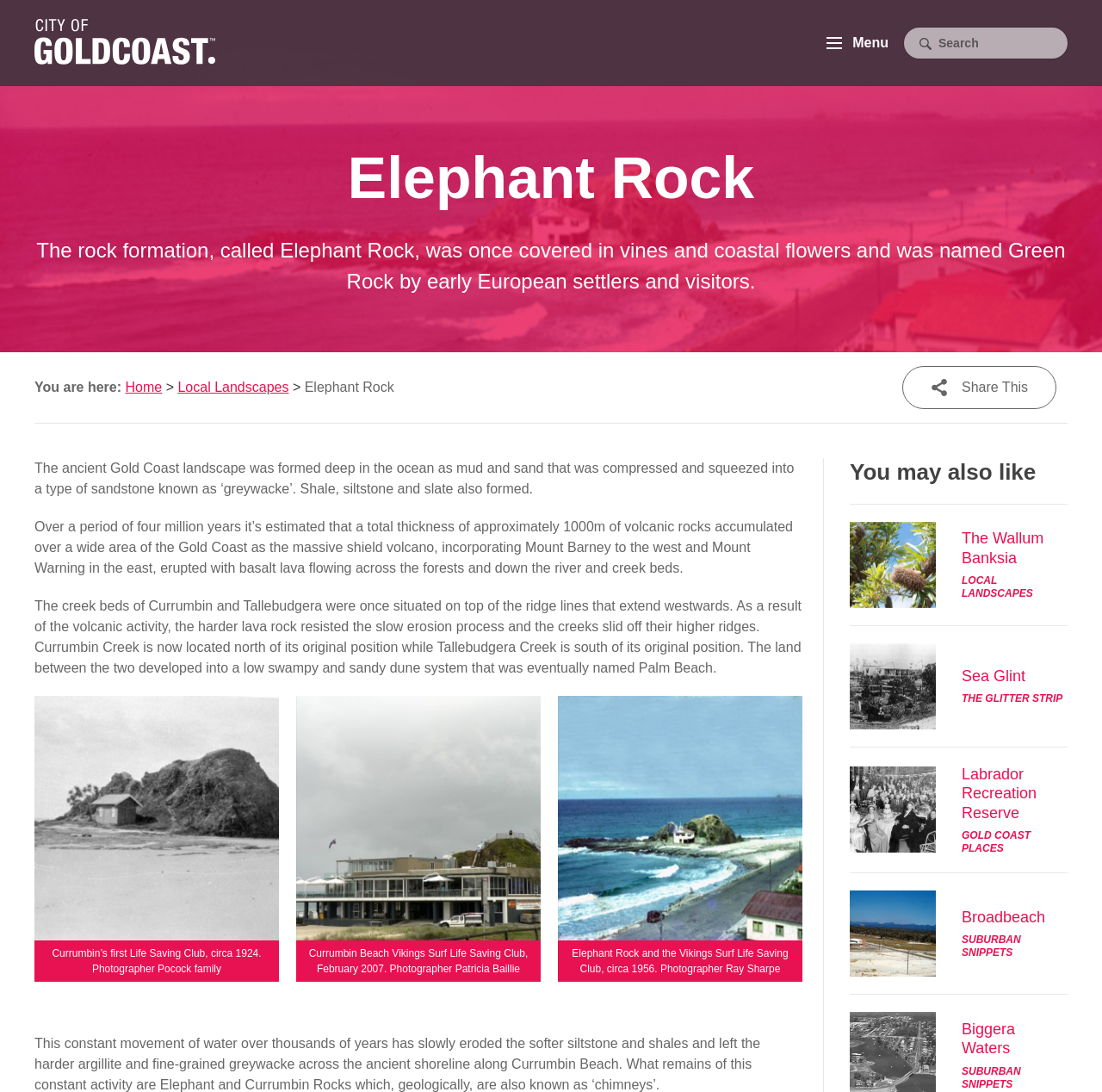Pinpoint the bounding box coordinates of the area that should be clicked to complete the following instruction: "Share this page". The coordinates must be given as four float numbers between 0 and 1, i.e., [left, top, right, bottom].

[0.819, 0.335, 0.959, 0.375]